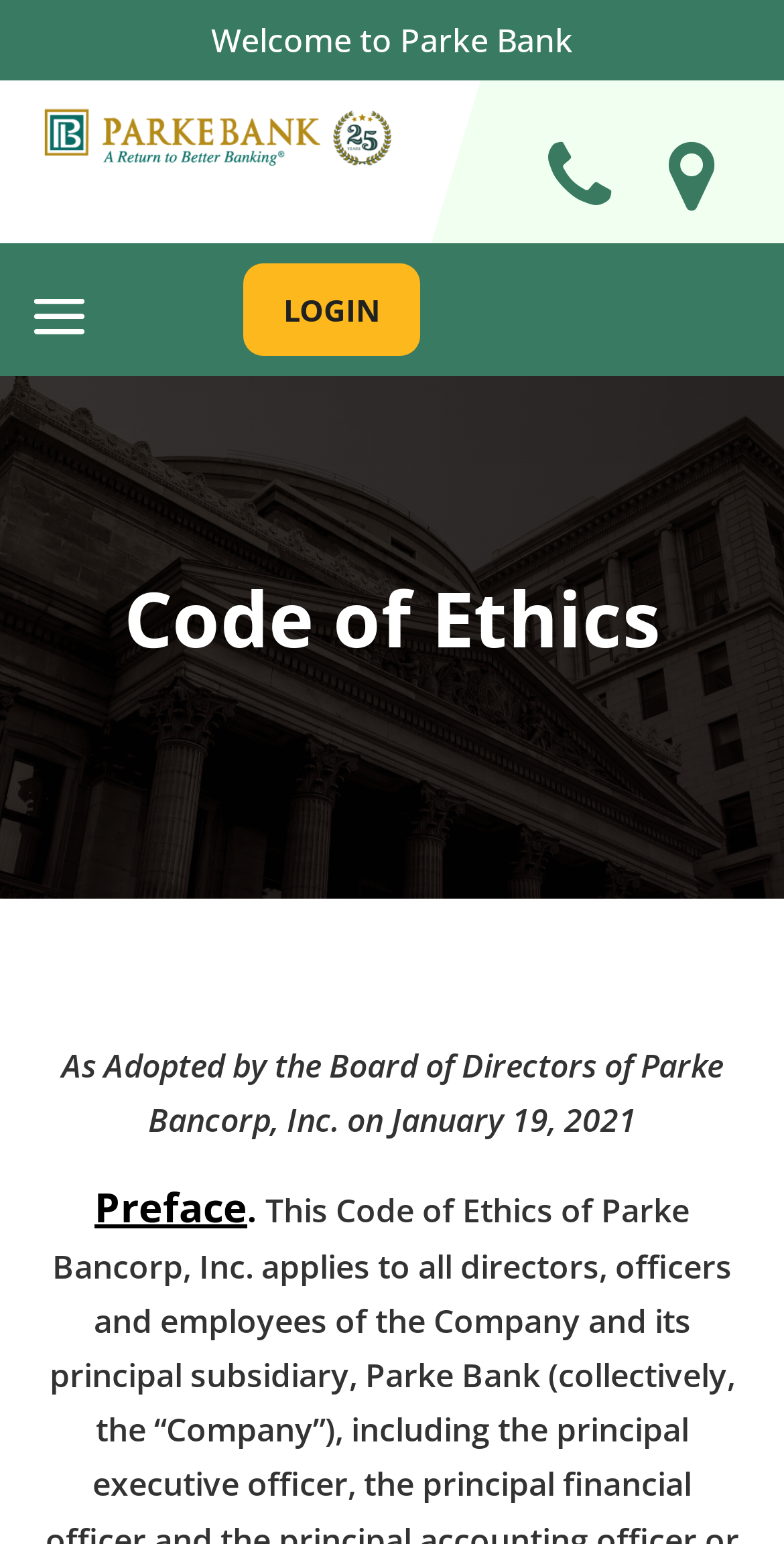What is the date of adoption of the Code of Ethics?
Answer the question with as much detail as possible.

The date of adoption of the Code of Ethics can be found in the static text 'As Adopted by the Board of Directors of Parke Bancorp, Inc. on January 19, 2021'.